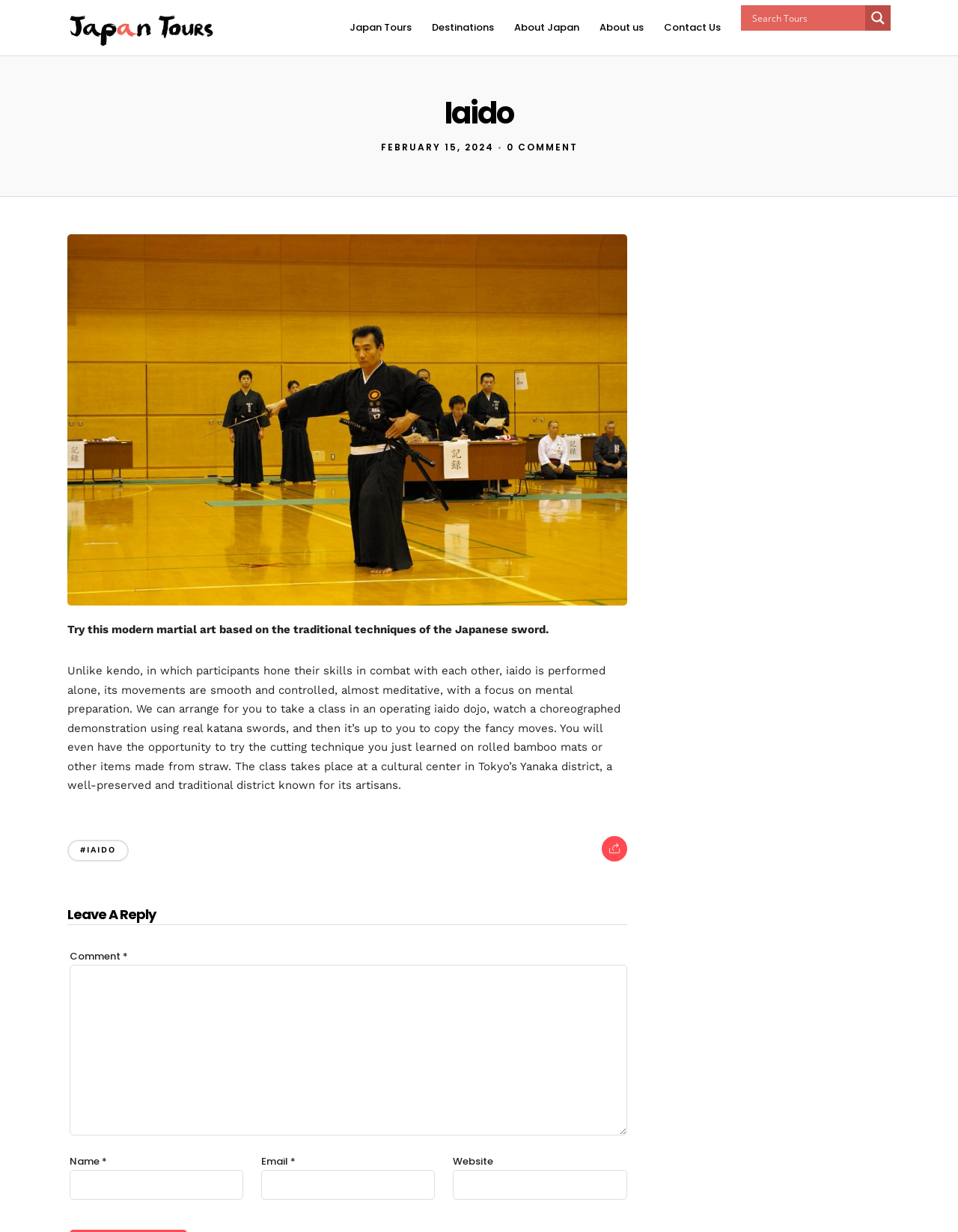What is the location of the iaido class?
Using the visual information, answer the question in a single word or phrase.

Tokyo's Yanaka district